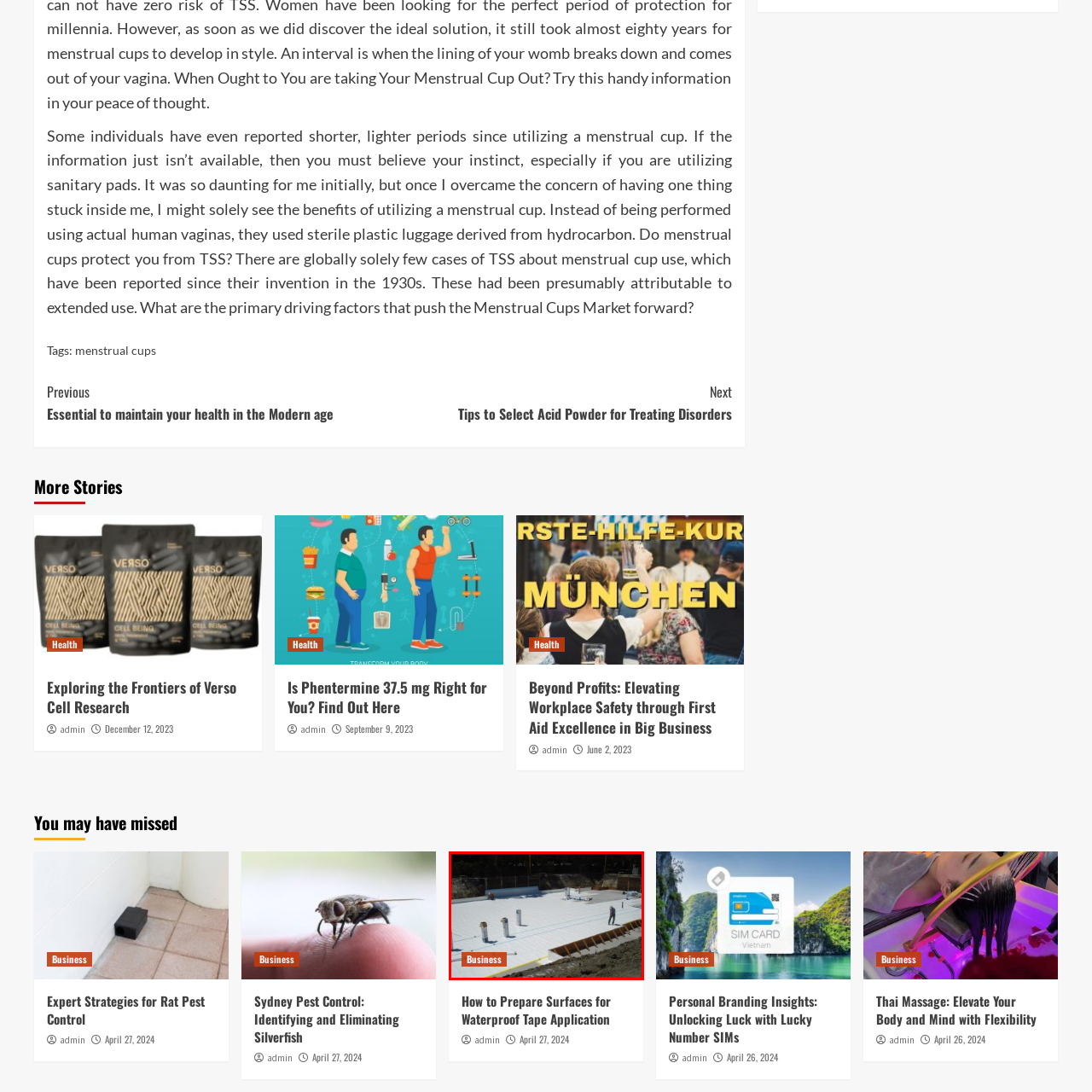What is the worker's approach to the task?
Study the image highlighted with a red bounding box and respond to the question with a detailed answer.

The worker in the image is actively engaging with the materials, indicating a hands-on approach to the task at hand. This is evident from the caption, which describes the worker's action, suggesting that they are directly involved in the construction process.